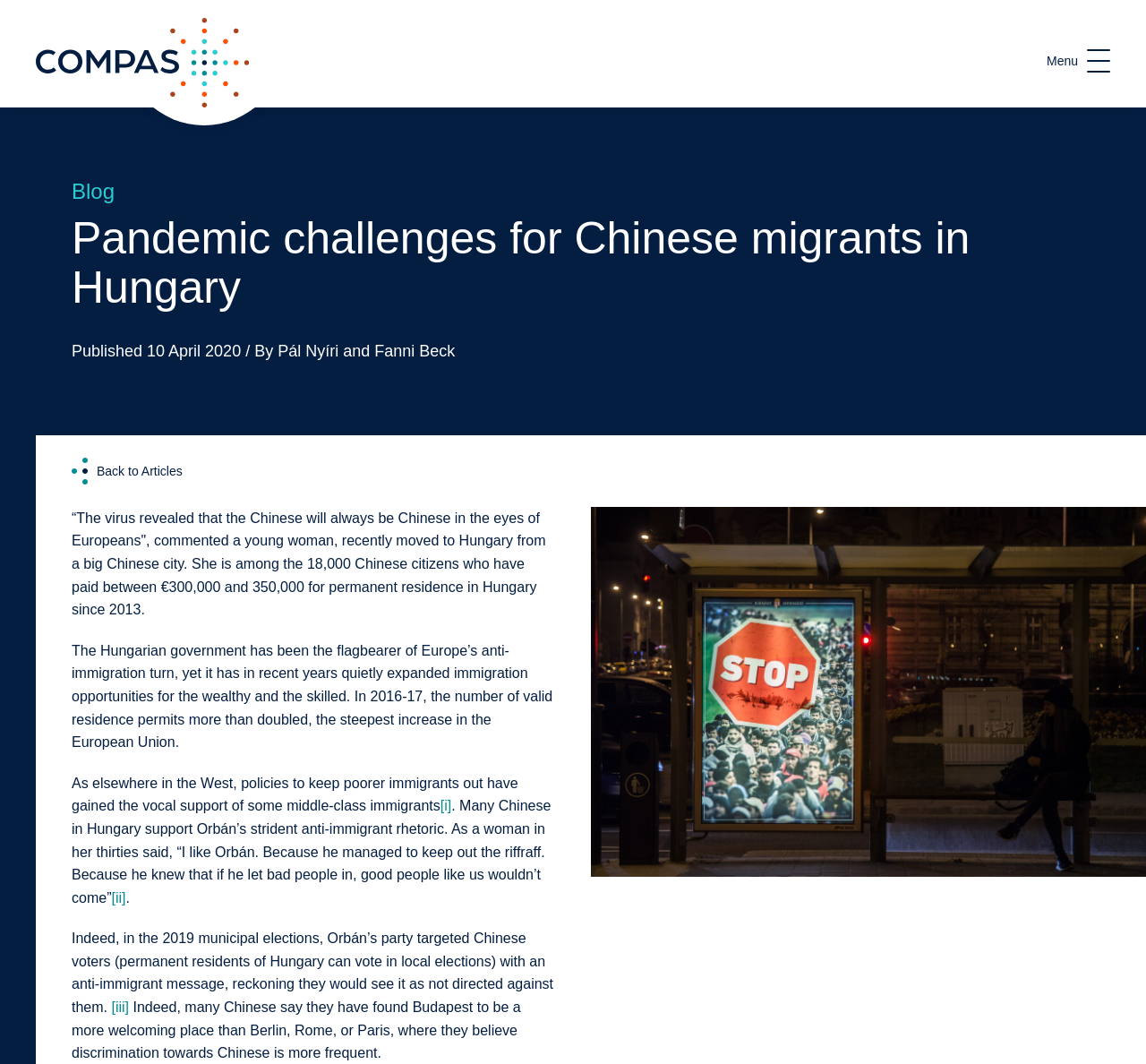What is the purpose of the button 'Menu'? Observe the screenshot and provide a one-word or short phrase answer.

To open a menu